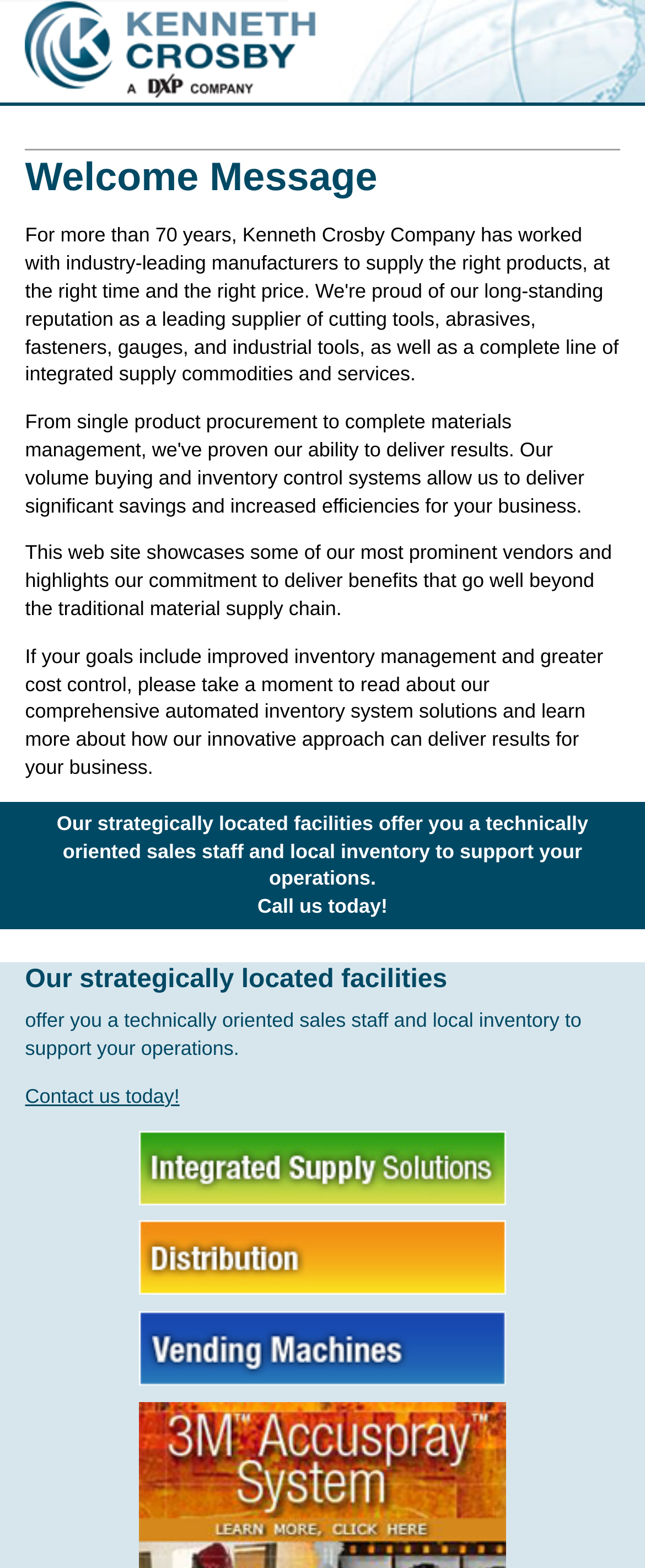How many links are there in the 'Our strategically located facilities' section? Refer to the image and provide a one-word or short phrase answer.

3